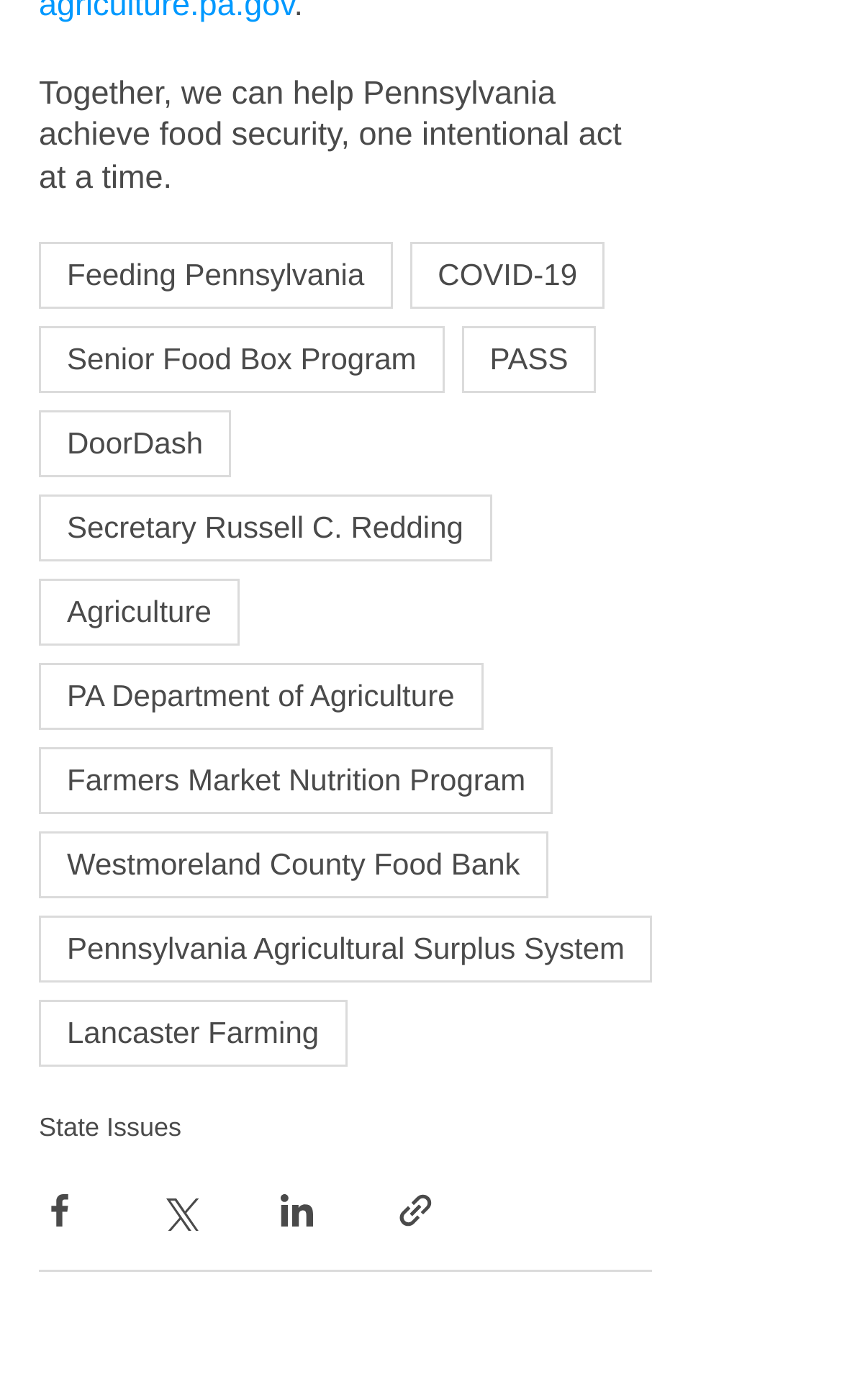Provide the bounding box coordinates of the HTML element described by the text: "Lancaster Farming". The coordinates should be in the format [left, top, right, bottom] with values between 0 and 1.

[0.046, 0.714, 0.412, 0.761]